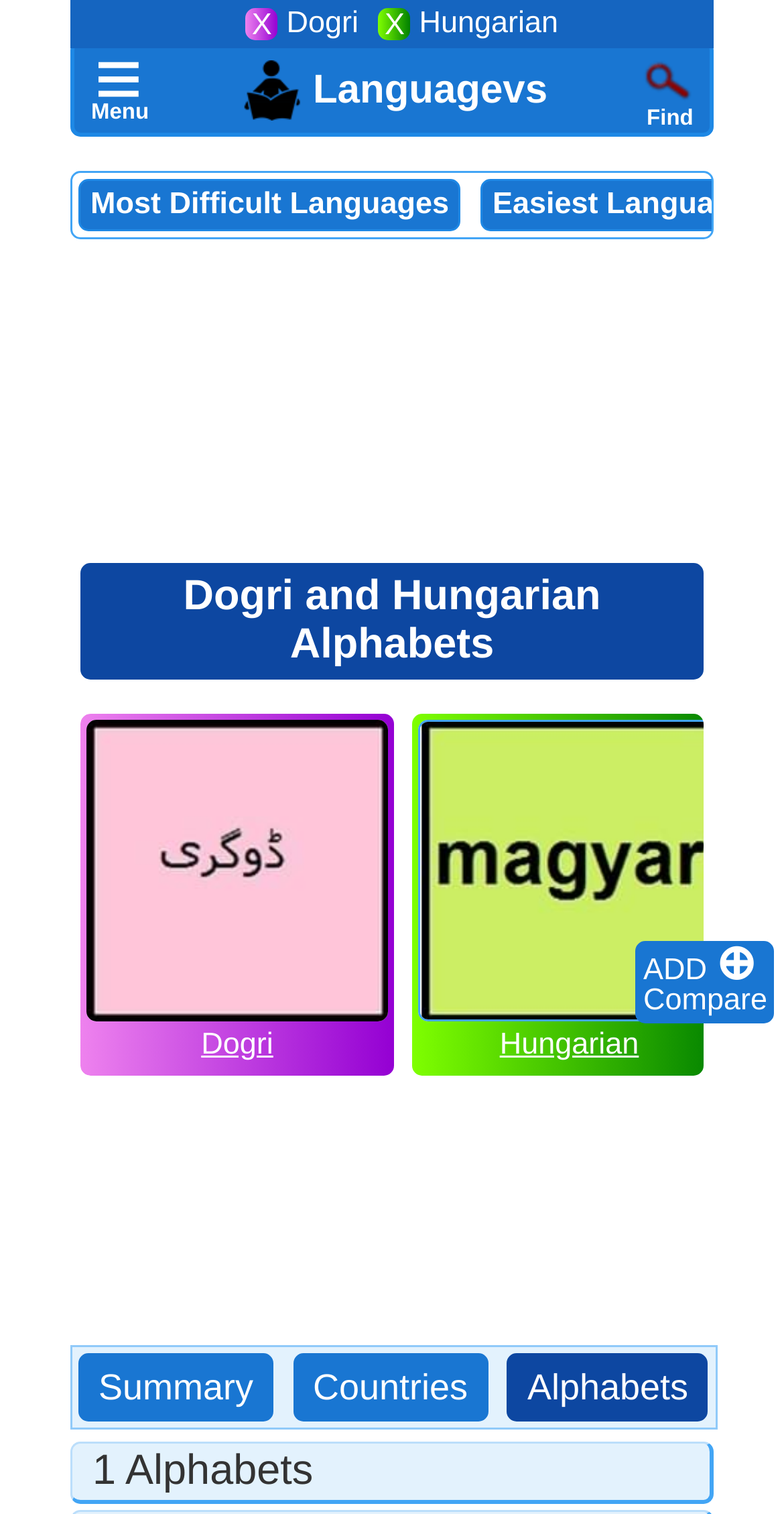Refer to the image and provide an in-depth answer to the question:
What is the language on the left side of the comparison?

Based on the webpage structure, there are two languages being compared. The language on the left side is indicated by the image and link 'Dogri' with a bounding box coordinate of [0.11, 0.475, 0.495, 0.675] and [0.257, 0.672, 0.349, 0.701] respectively.